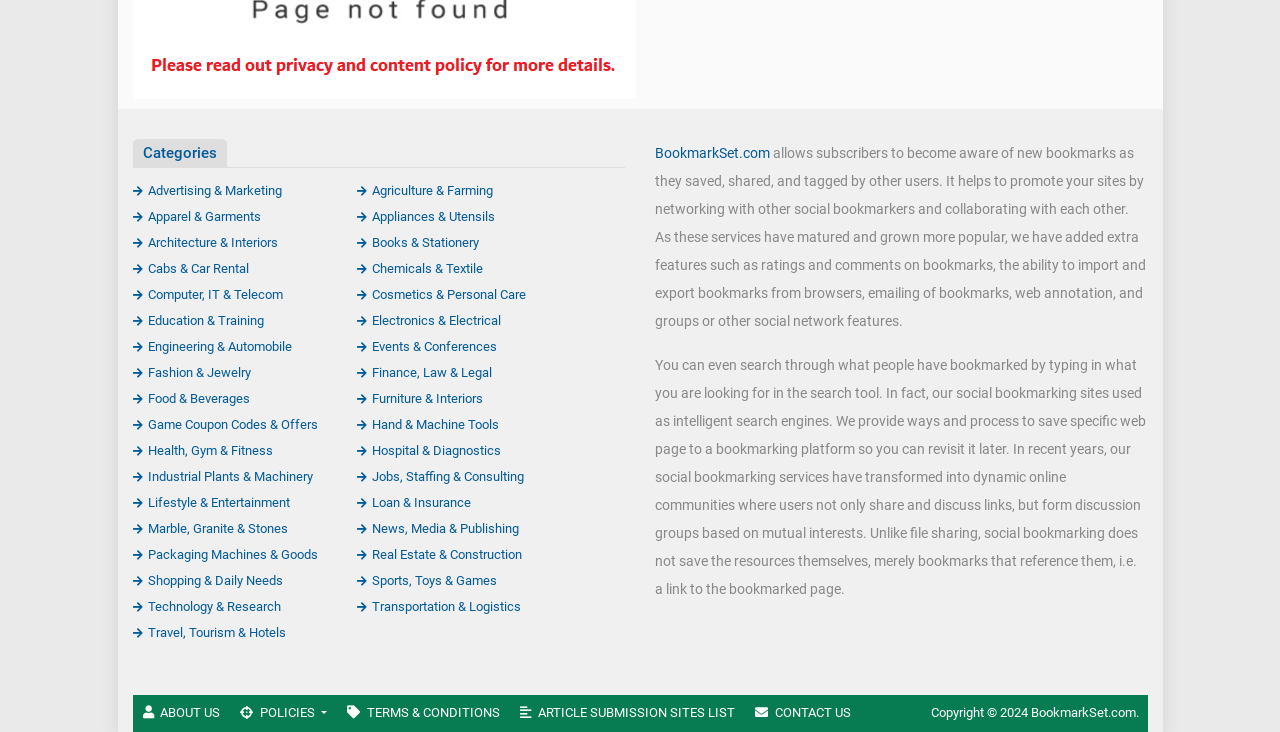Give the bounding box coordinates for the element described as: "[ author ]".

None